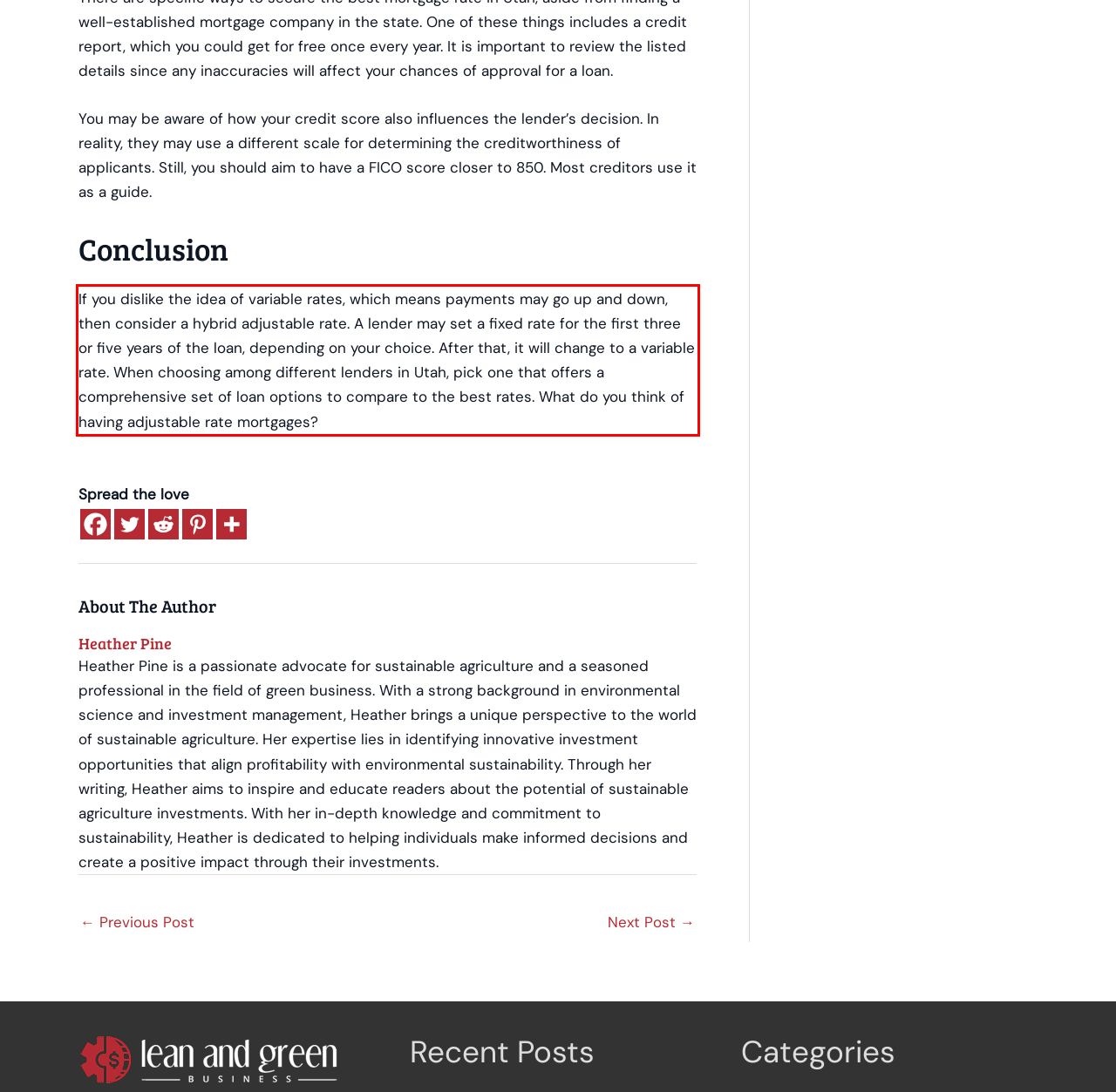Extract and provide the text found inside the red rectangle in the screenshot of the webpage.

If you dislike the idea of variable rates, which means payments may go up and down, then consider a hybrid adjustable rate. A lender may set a fixed rate for the first three or five years of the loan, depending on your choice. After that, it will change to a variable rate. When choosing among different lenders in Utah, pick one that offers a comprehensive set of loan options to compare to the best rates. What do you think of having adjustable rate mortgages?